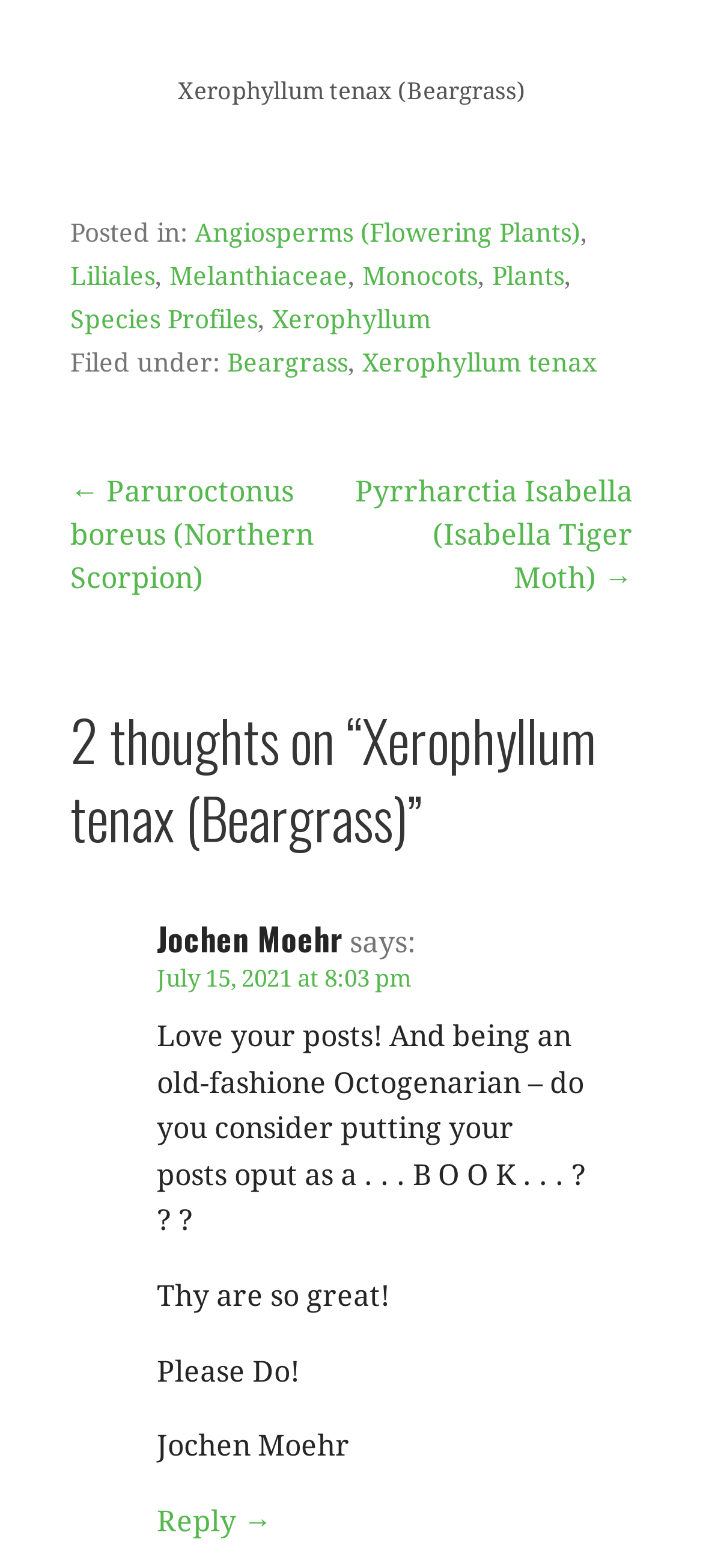Please determine the bounding box of the UI element that matches this description: ← Paruroctonus boreus (Northern Scorpion). The coordinates should be given as (top-left x, top-left y, bottom-right x, bottom-right y), with all values between 0 and 1.

[0.1, 0.302, 0.446, 0.379]